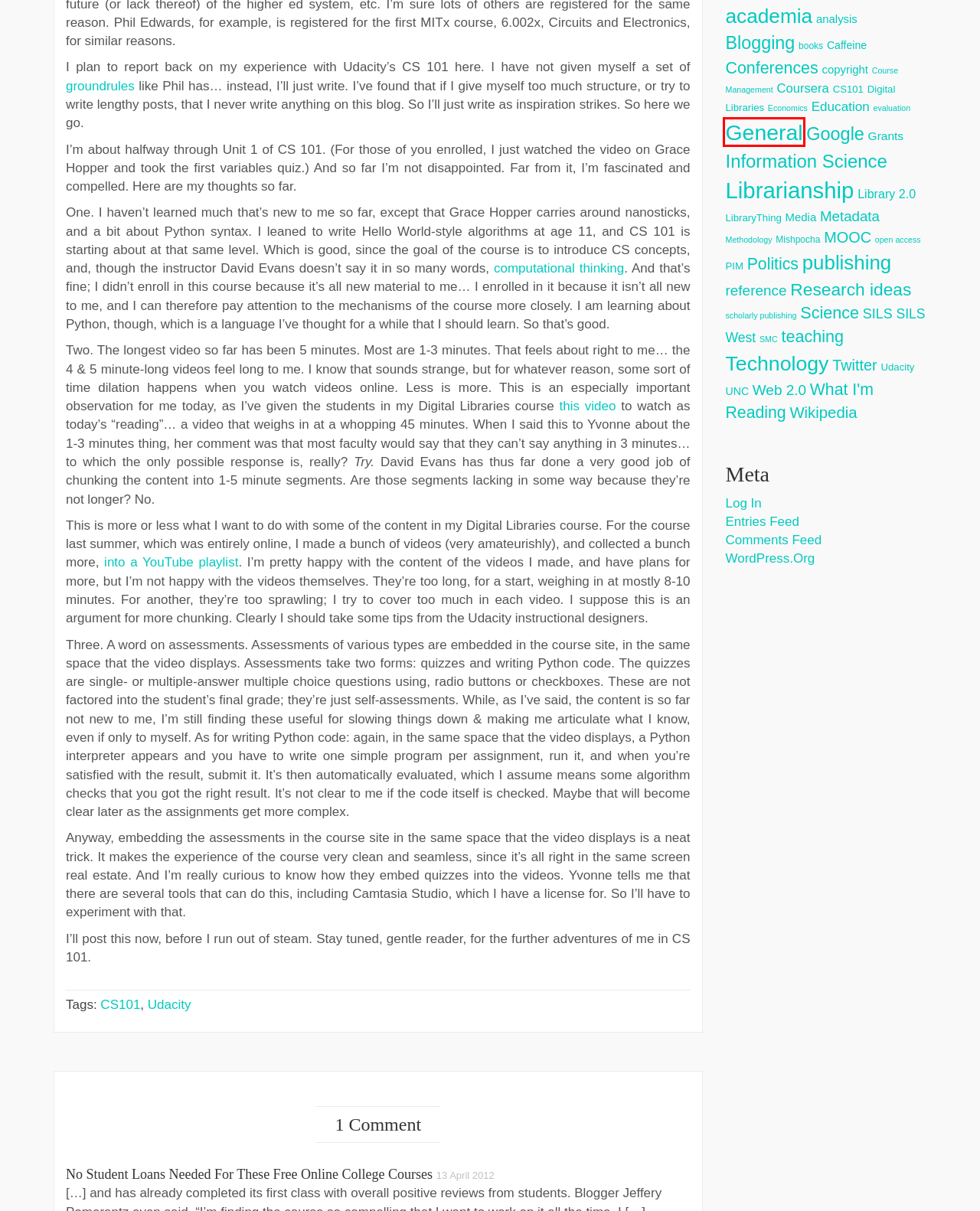Analyze the screenshot of a webpage with a red bounding box and select the webpage description that most accurately describes the new page resulting from clicking the element inside the red box. Here are the candidates:
A. copyright – Jeffrey Pomerantz
B. analysis – Jeffrey Pomerantz
C. Coursera – Jeffrey Pomerantz
D. General – Jeffrey Pomerantz
E. No Student Loans Needed For These Free Online College Courses | Techcitement*
F. Conferences – Jeffrey Pomerantz
G. Economics – Jeffrey Pomerantz
H. CS101 – Jeffrey Pomerantz

D